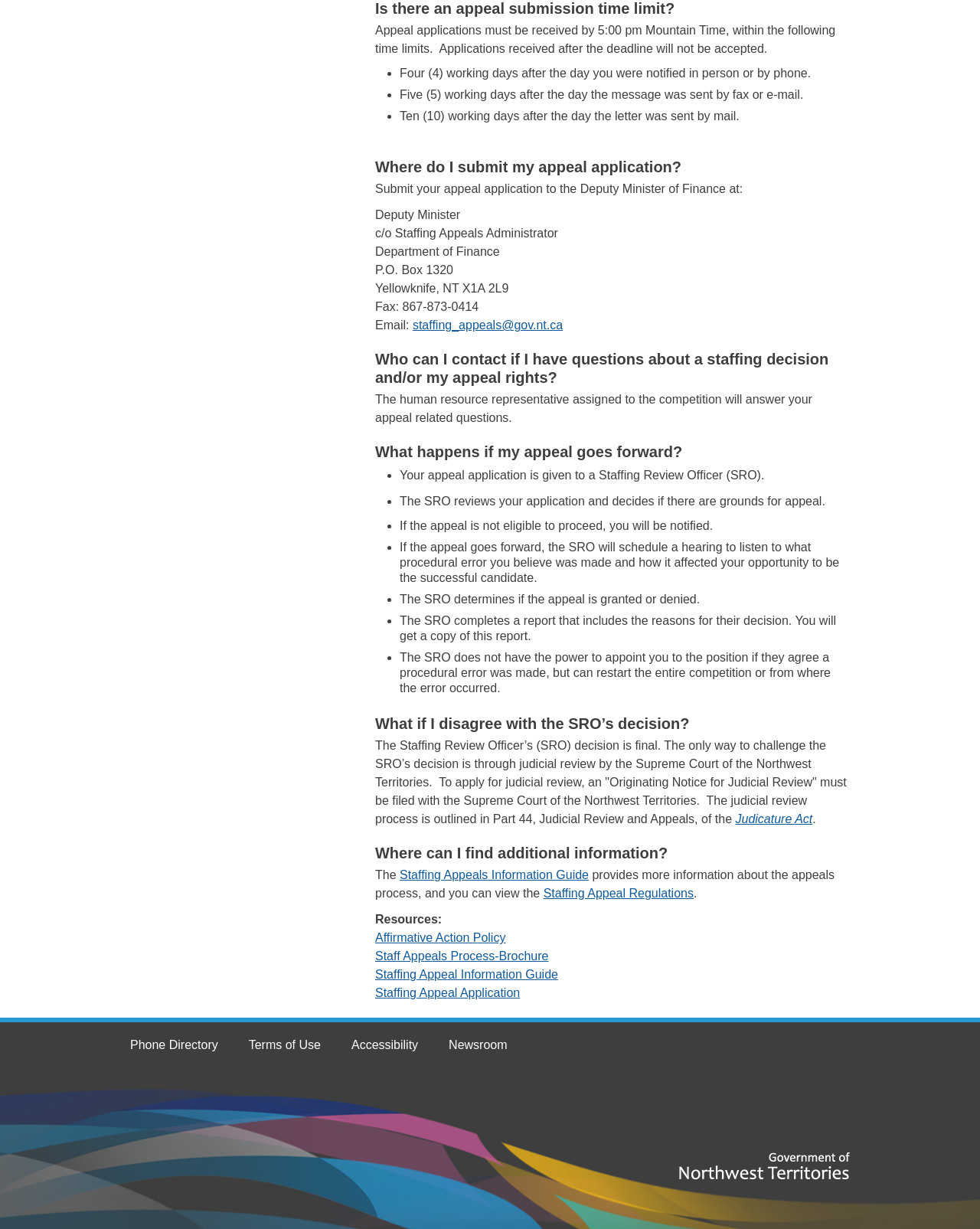Please respond to the question with a concise word or phrase:
What is the deadline for appeal applications?

5:00 pm Mountain Time